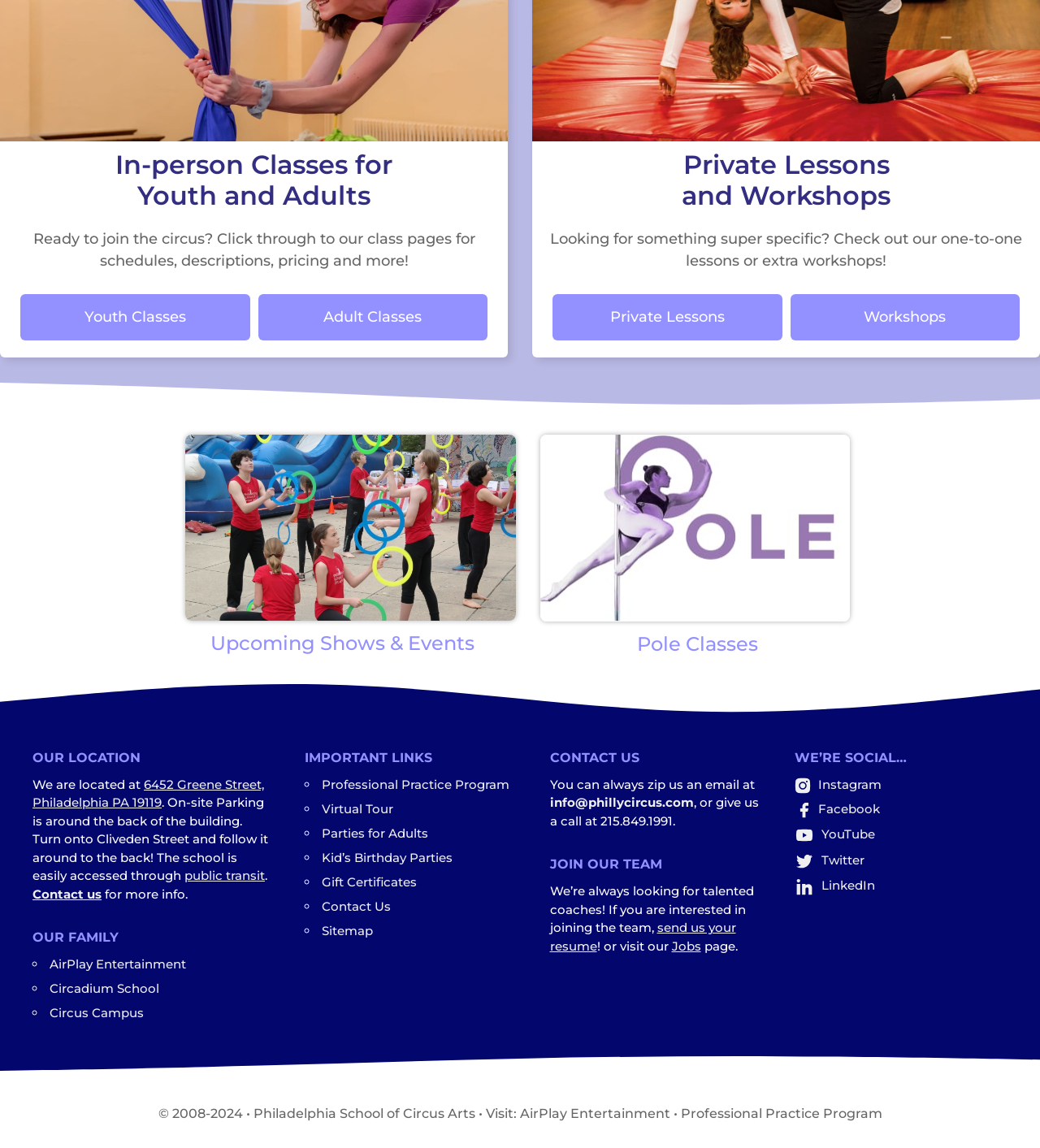Determine the bounding box coordinates for the area that should be clicked to carry out the following instruction: "Contact us".

[0.031, 0.772, 0.098, 0.785]